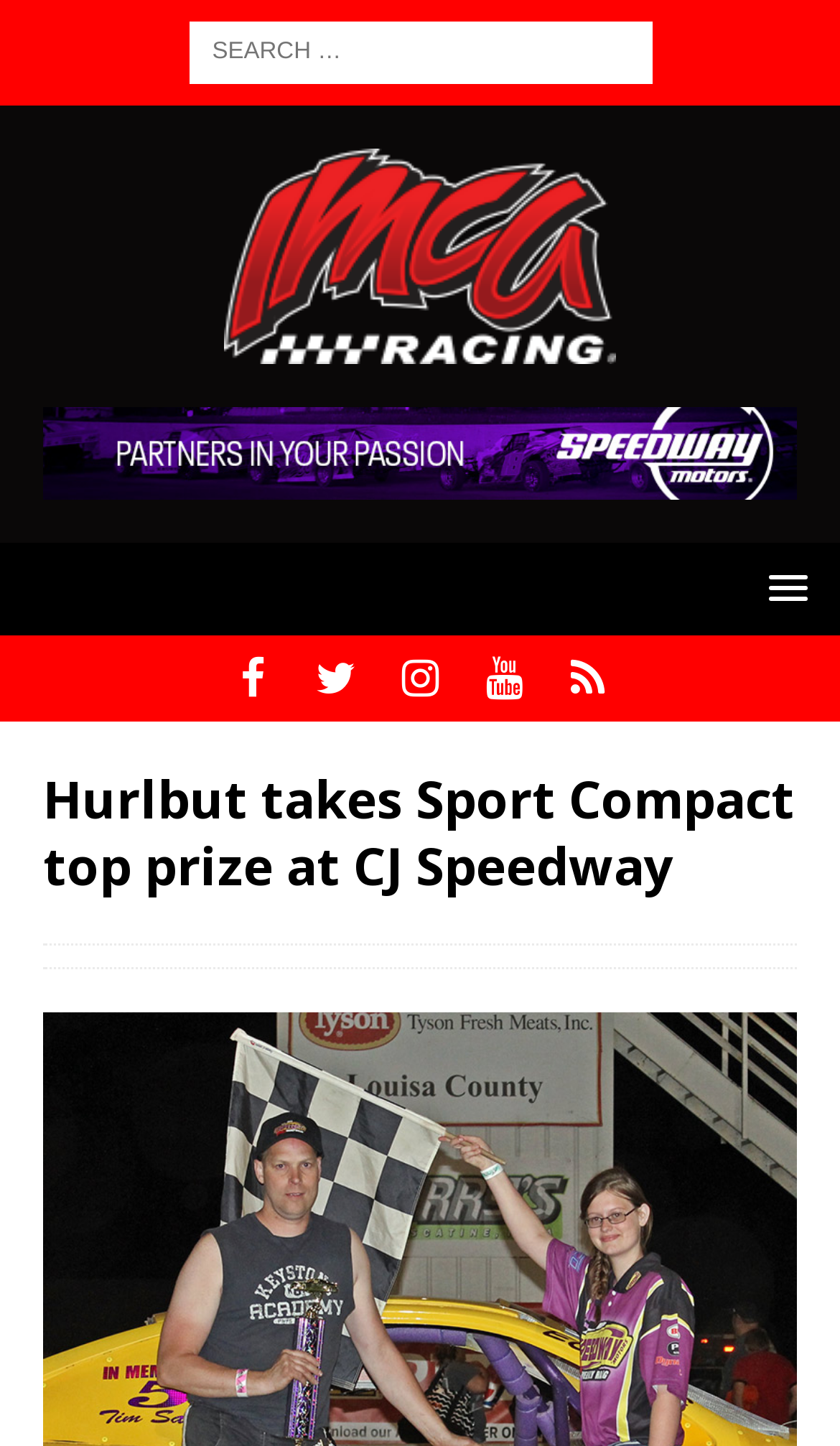What is the name of the speedway where the event took place?
Refer to the image and provide a concise answer in one word or phrase.

CJ Speedway